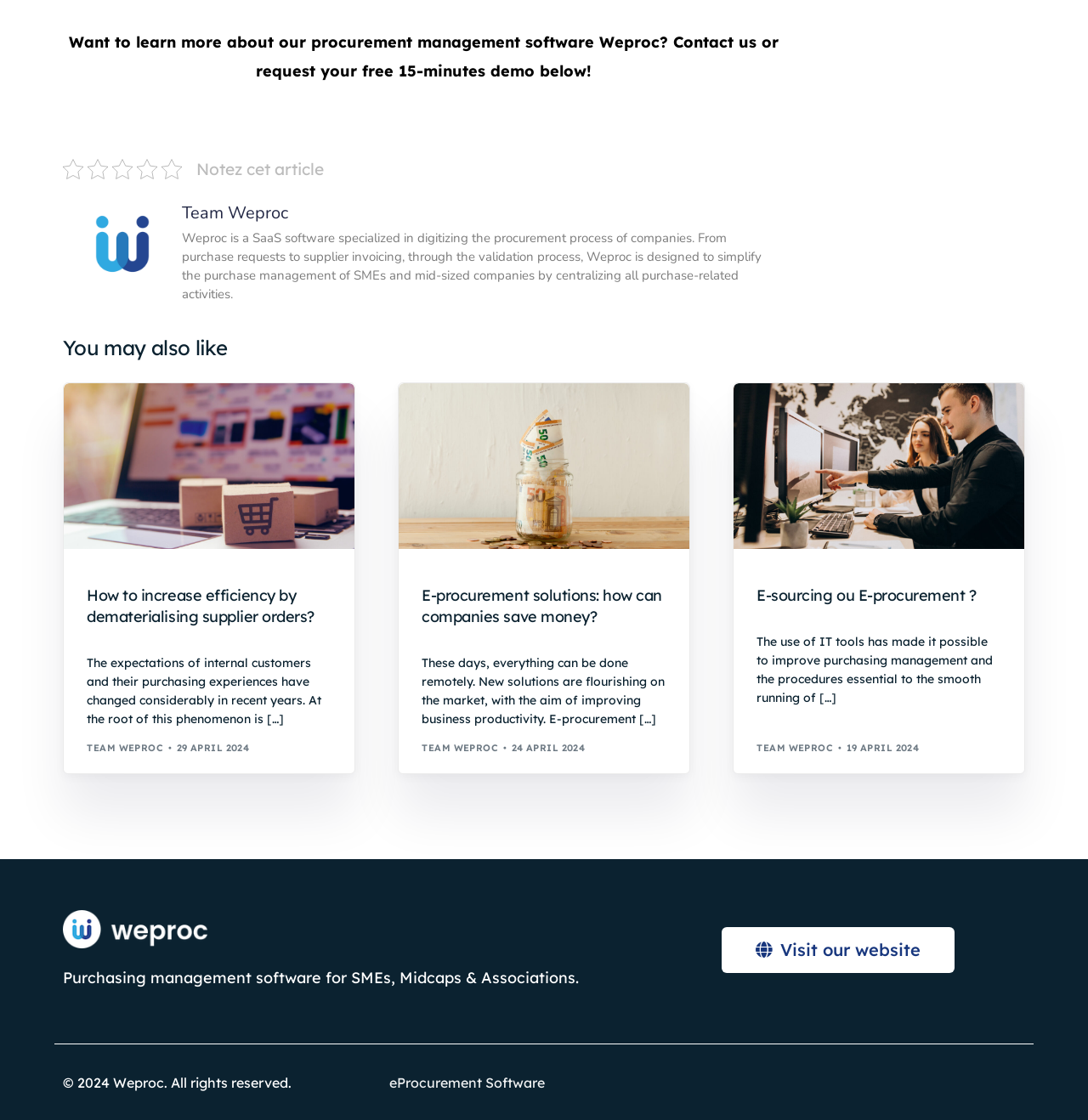Specify the bounding box coordinates of the element's area that should be clicked to execute the given instruction: "Visit the Weproc website". The coordinates should be four float numbers between 0 and 1, i.e., [left, top, right, bottom].

[0.663, 0.828, 0.877, 0.869]